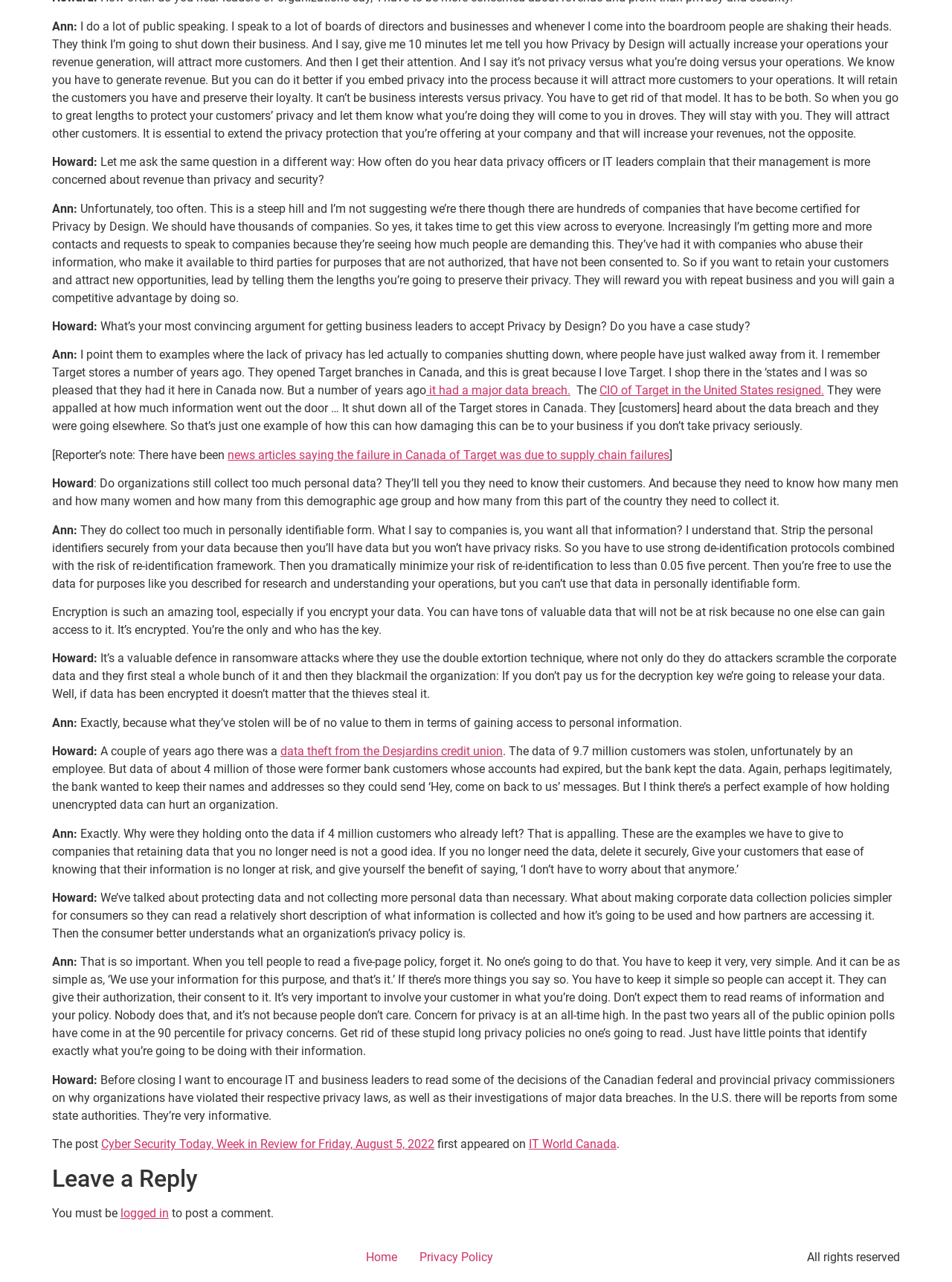Please determine the bounding box coordinates of the element to click in order to execute the following instruction: "Click the link to view the post Cyber Security Today, Week in Review for Friday, August 5, 2022". The coordinates should be four float numbers between 0 and 1, specified as [left, top, right, bottom].

[0.106, 0.887, 0.456, 0.898]